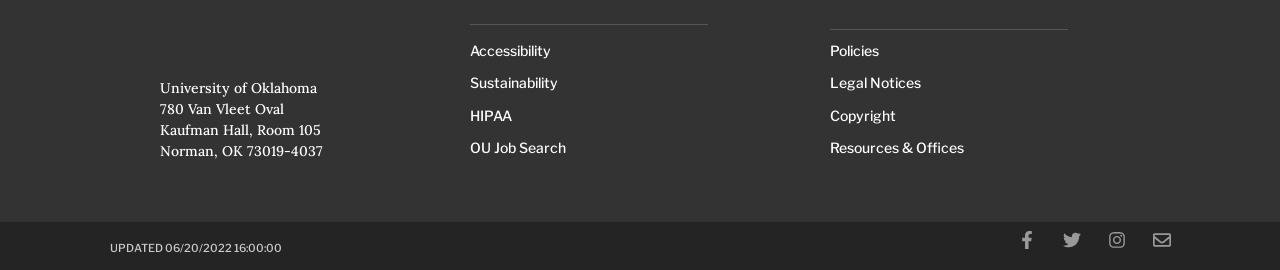Please analyze the image and provide a thorough answer to the question:
What is the last updated date of the webpage?

I found the last updated date by looking at the static text element with the text 'UPDATED 06/20/2022 16:00:00' at coordinates [0.086, 0.893, 0.22, 0.944]. This element is located at the bottom of the page, which suggests it is a footer element, and the text itself indicates it is the last updated date.